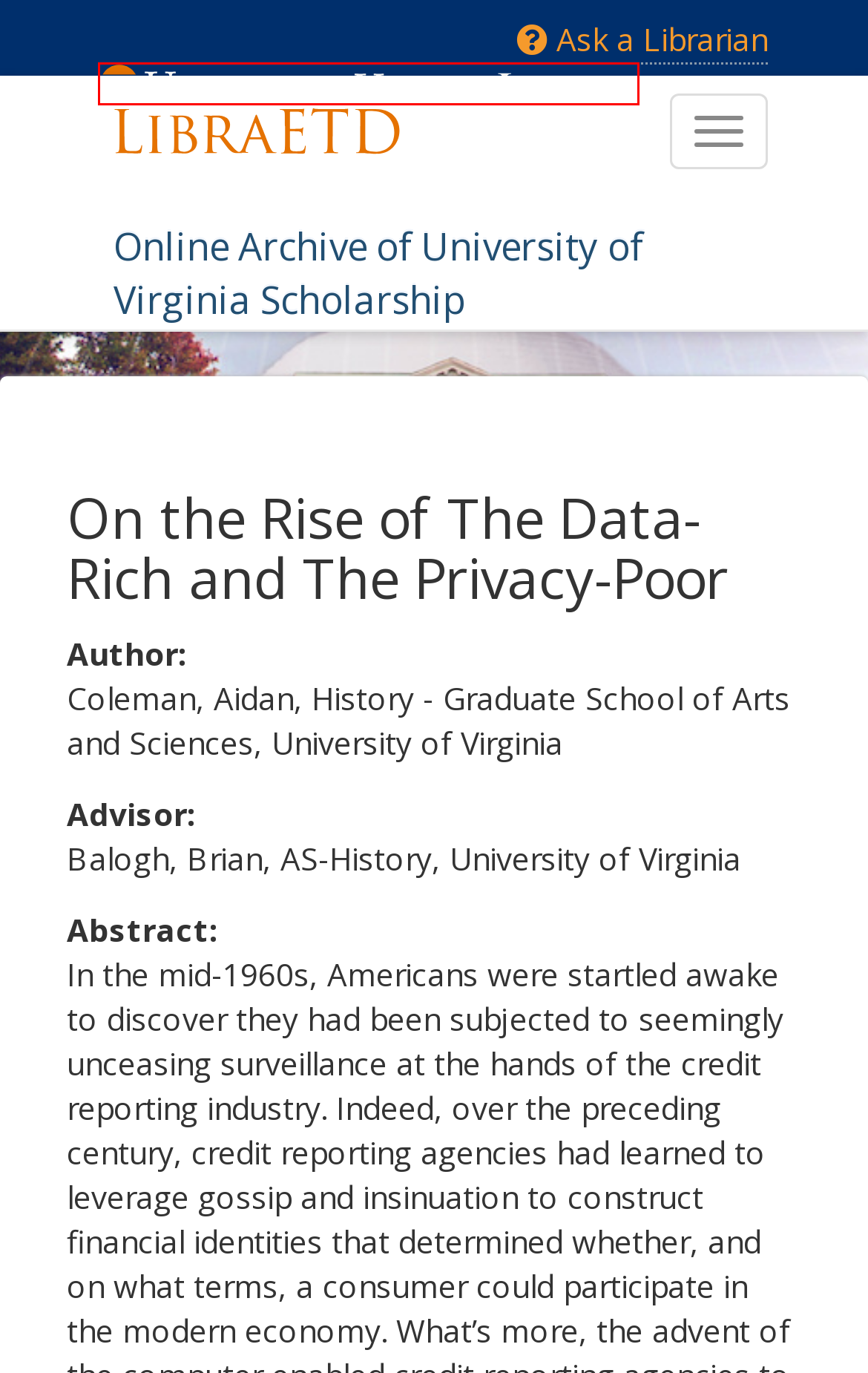You’re provided with a screenshot of a webpage that has a red bounding box around an element. Choose the best matching webpage description for the new page after clicking the element in the red box. The options are:
A. Job and fellowship opportunities | UVA Library
B. UVA Library home page | UVA Library
C. Ask a Librarian | UVA Library
D. Off-Grounds access | UVA Library
E. UVA_Landing - UVA ITS
F. Emergency Information | UVA Library
G. Library locations & hours | UVA Library
H. The University of Virginia

B